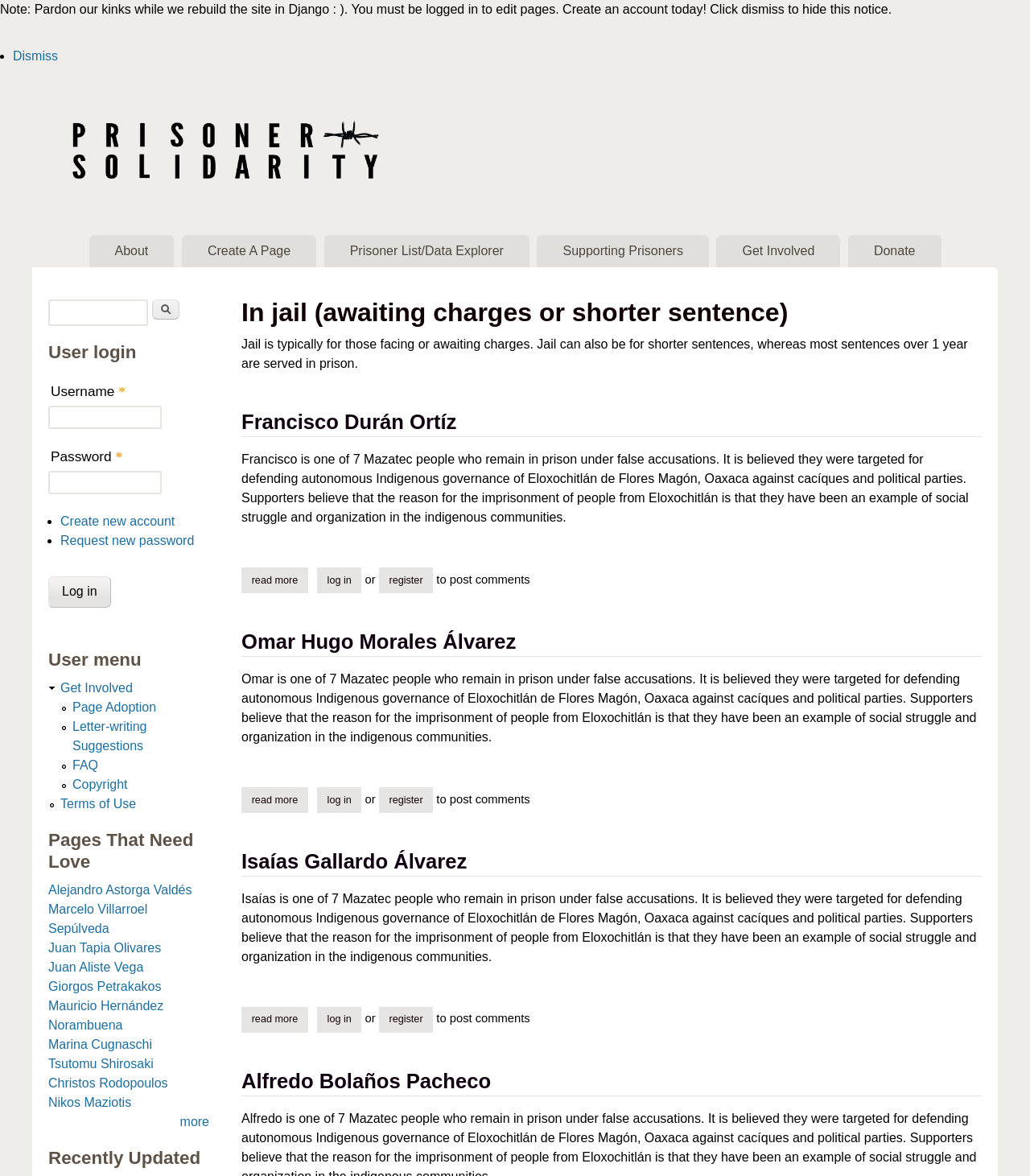Locate the bounding box coordinates of the area to click to fulfill this instruction: "Search for something". The bounding box should be presented as four float numbers between 0 and 1, in the order [left, top, right, bottom].

[0.047, 0.255, 0.144, 0.277]